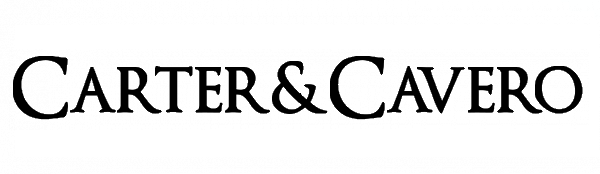In what year was the brand founded?
Provide an in-depth and detailed explanation in response to the question.

The brand 'Carter & Cavero' was founded in 2007 by Mary Randolph Carter and Mercedes Cavero Wall, which marks the beginning of their journey to connect customers to a legacy of gourmet excellence.